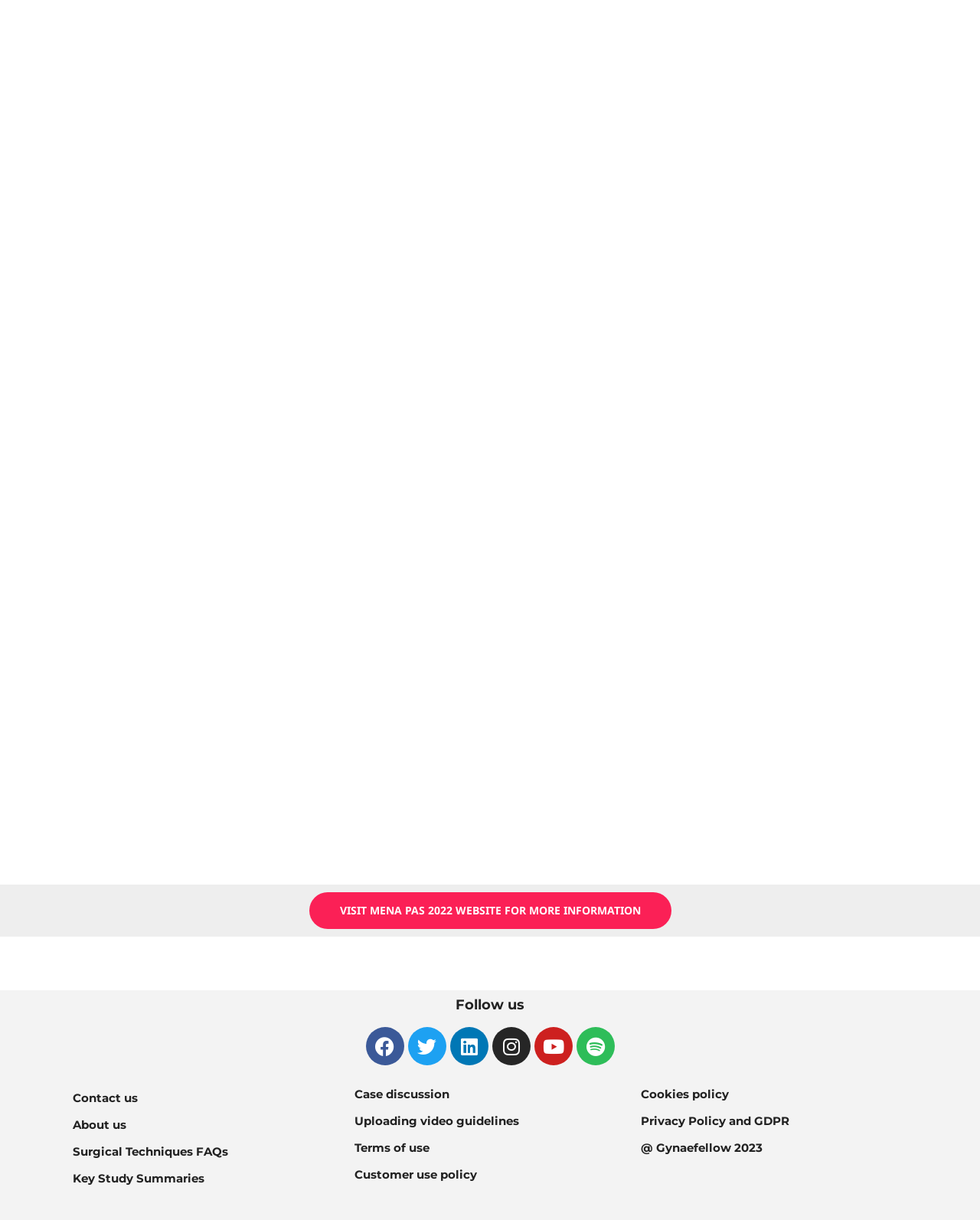What is the topic of the 'Surgical Techniques FAQs' page?
Using the image, elaborate on the answer with as much detail as possible.

The 'Surgical Techniques FAQs' page is likely to provide answers to frequently asked questions about surgical techniques, which is a topic related to medical procedures.